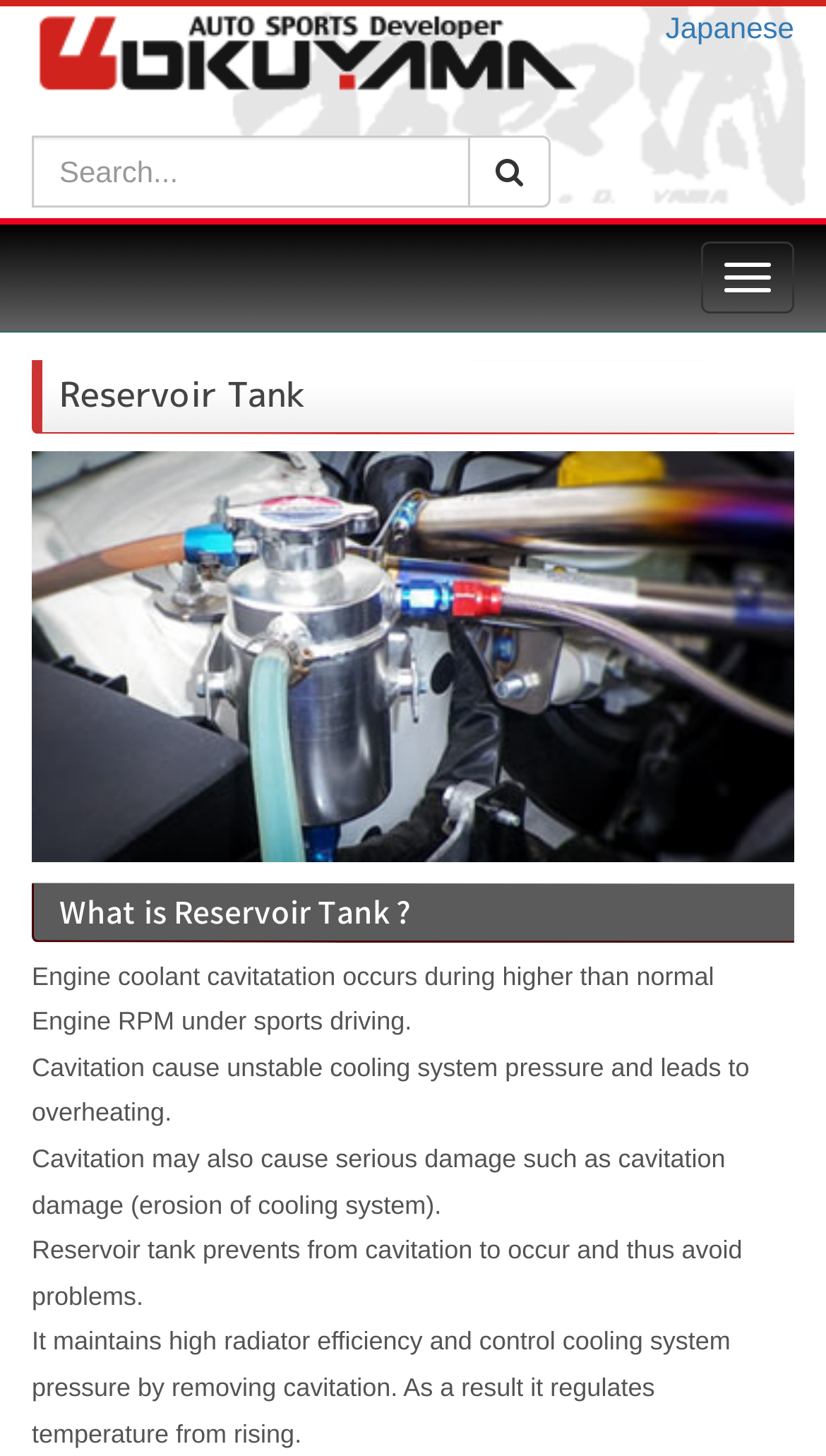What is the purpose of the reservoir tank?
Answer the question in a detailed and comprehensive manner.

Based on the webpage content, the reservoir tank is designed to stabilize the pressure of the cooling system by removing cavitation, which occurs during higher than normal engine RPM under sports driving. This prevents overheating and maintains high radiator efficiency.